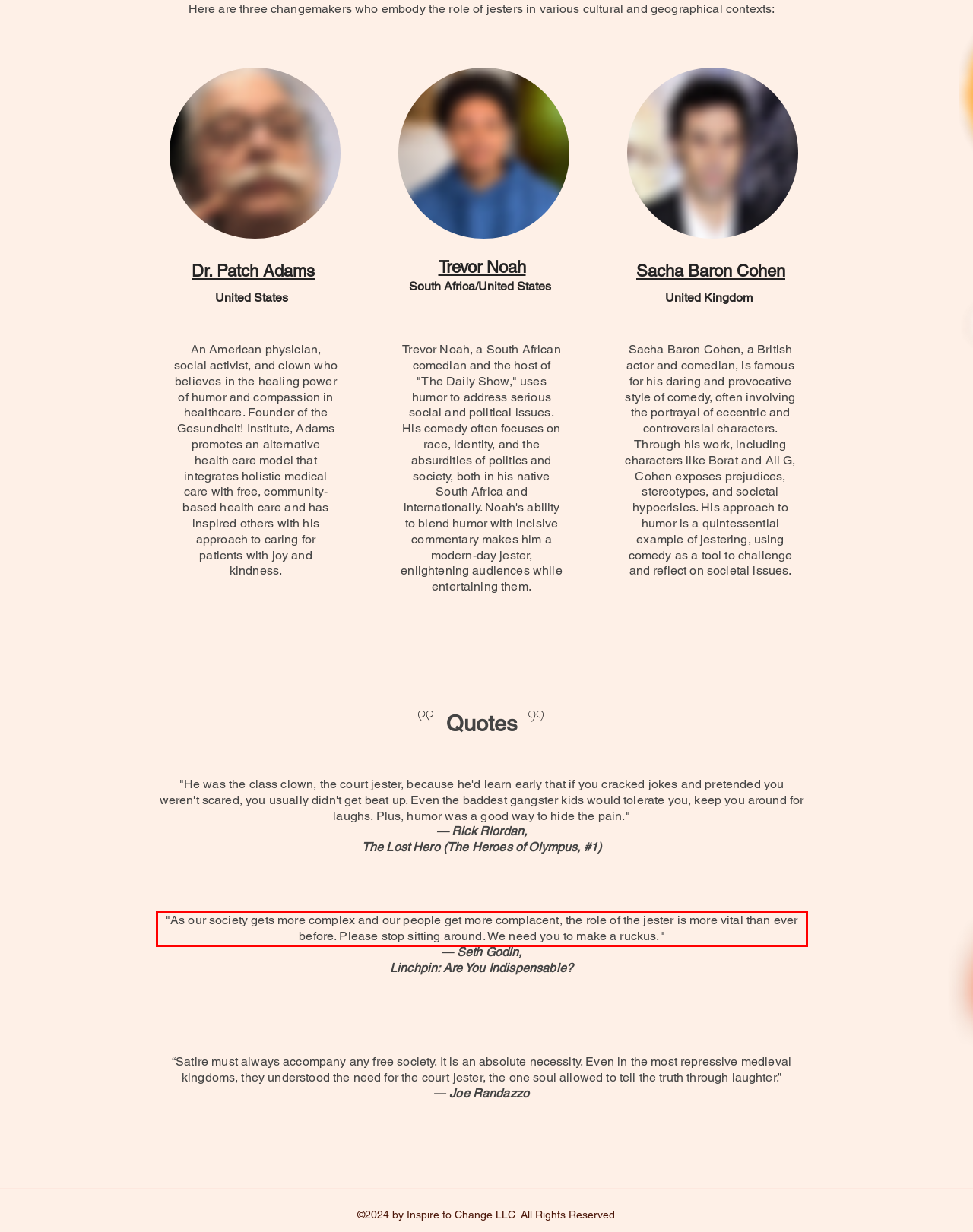You are presented with a screenshot containing a red rectangle. Extract the text found inside this red bounding box.

"As our society gets more complex and our people get more complacent, the role of the jester is more vital than ever before. Please stop sitting around. We need you to make a ruckus."